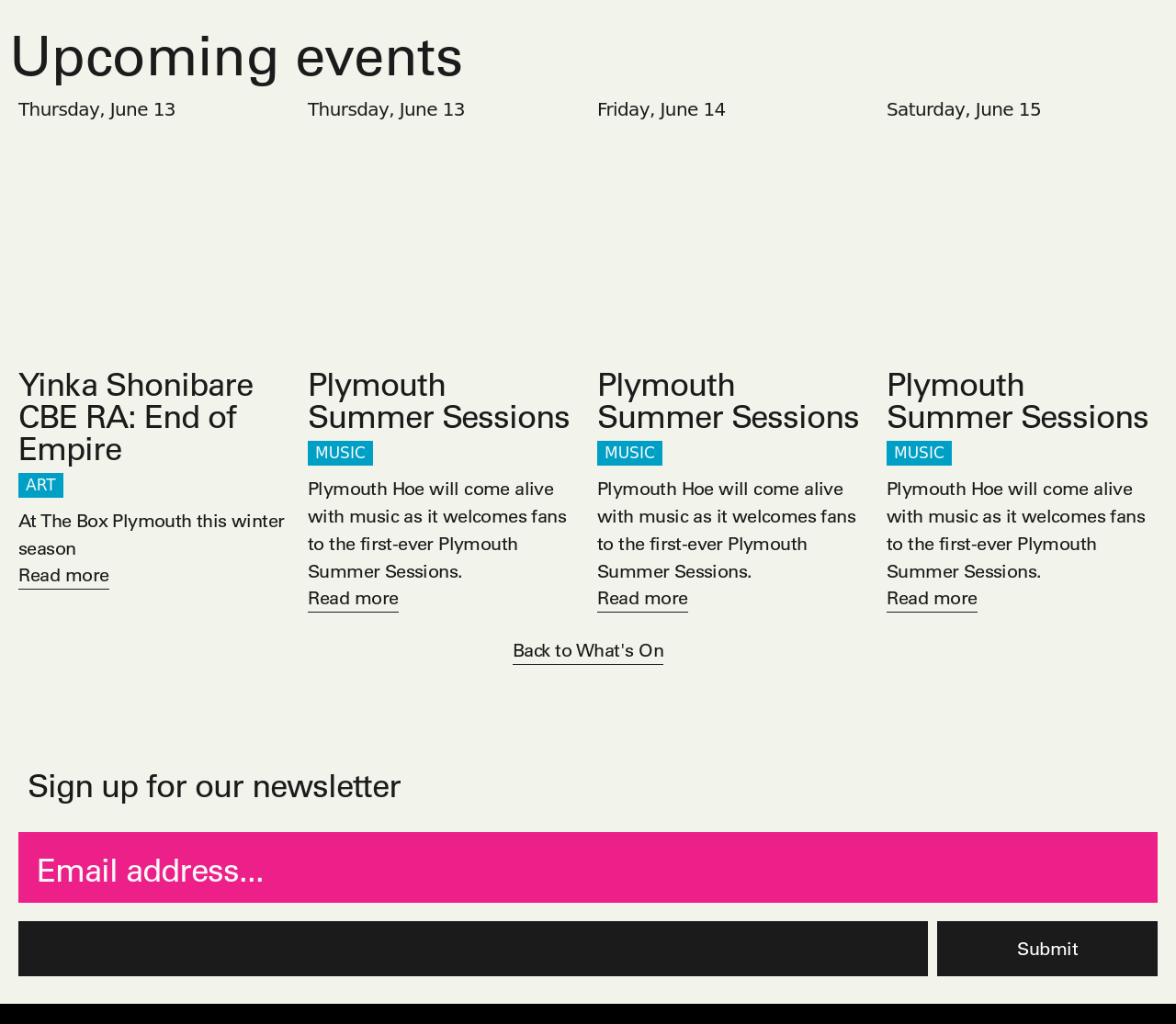Identify the bounding box coordinates for the element that needs to be clicked to fulfill this instruction: "Read more about Plymouth Summer Sessions". Provide the coordinates in the format of four float numbers between 0 and 1: [left, top, right, bottom].

[0.262, 0.575, 0.339, 0.598]